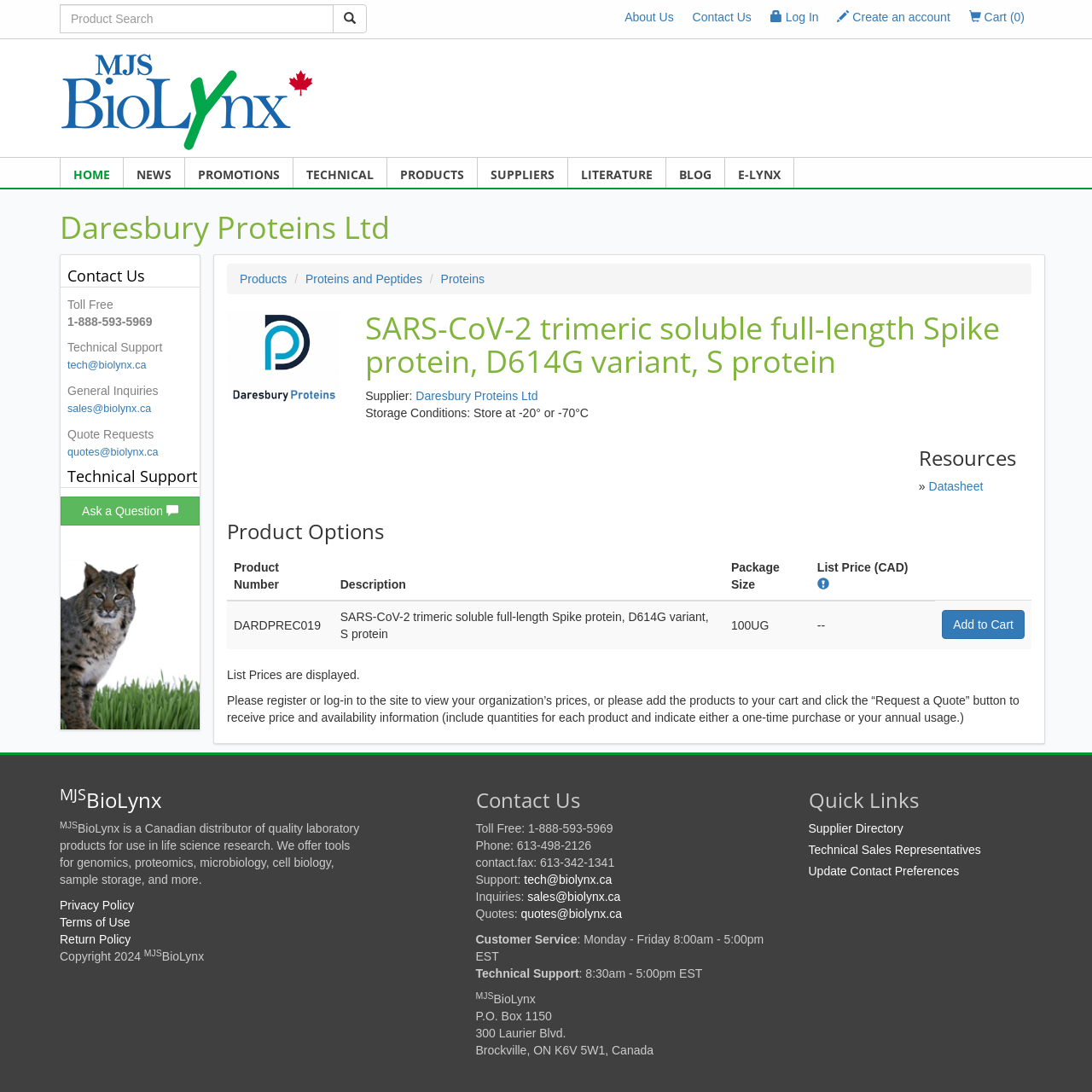Using floating point numbers between 0 and 1, provide the bounding box coordinates in the format (top-left x, top-left y, bottom-right x, bottom-right y). Locate the UI element described here: Terms of Use

[0.055, 0.838, 0.119, 0.851]